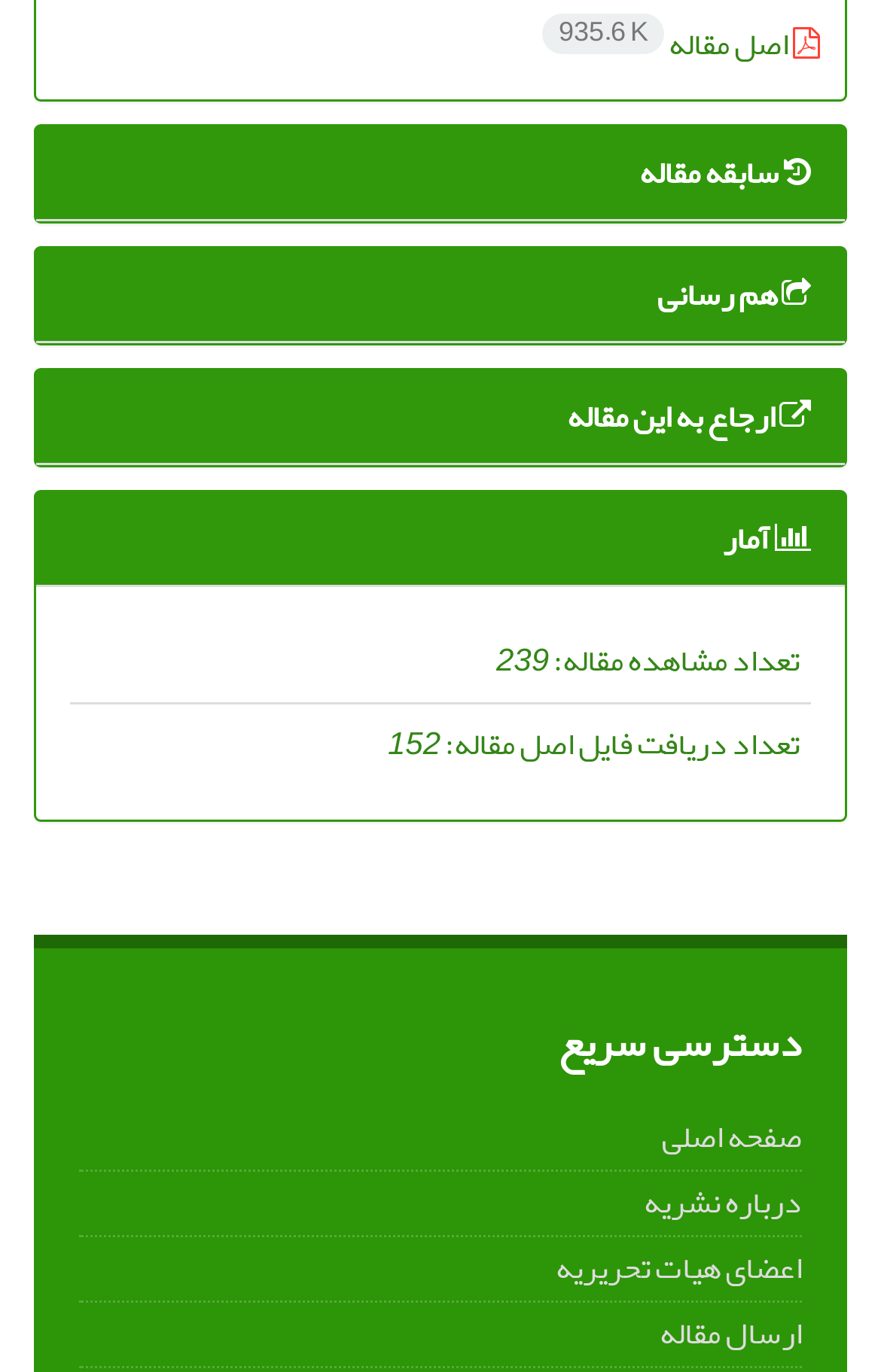Pinpoint the bounding box coordinates of the element that must be clicked to accomplish the following instruction: "submit a new article". The coordinates should be in the format of four float numbers between 0 and 1, i.e., [left, top, right, bottom].

[0.749, 0.95, 0.91, 0.994]